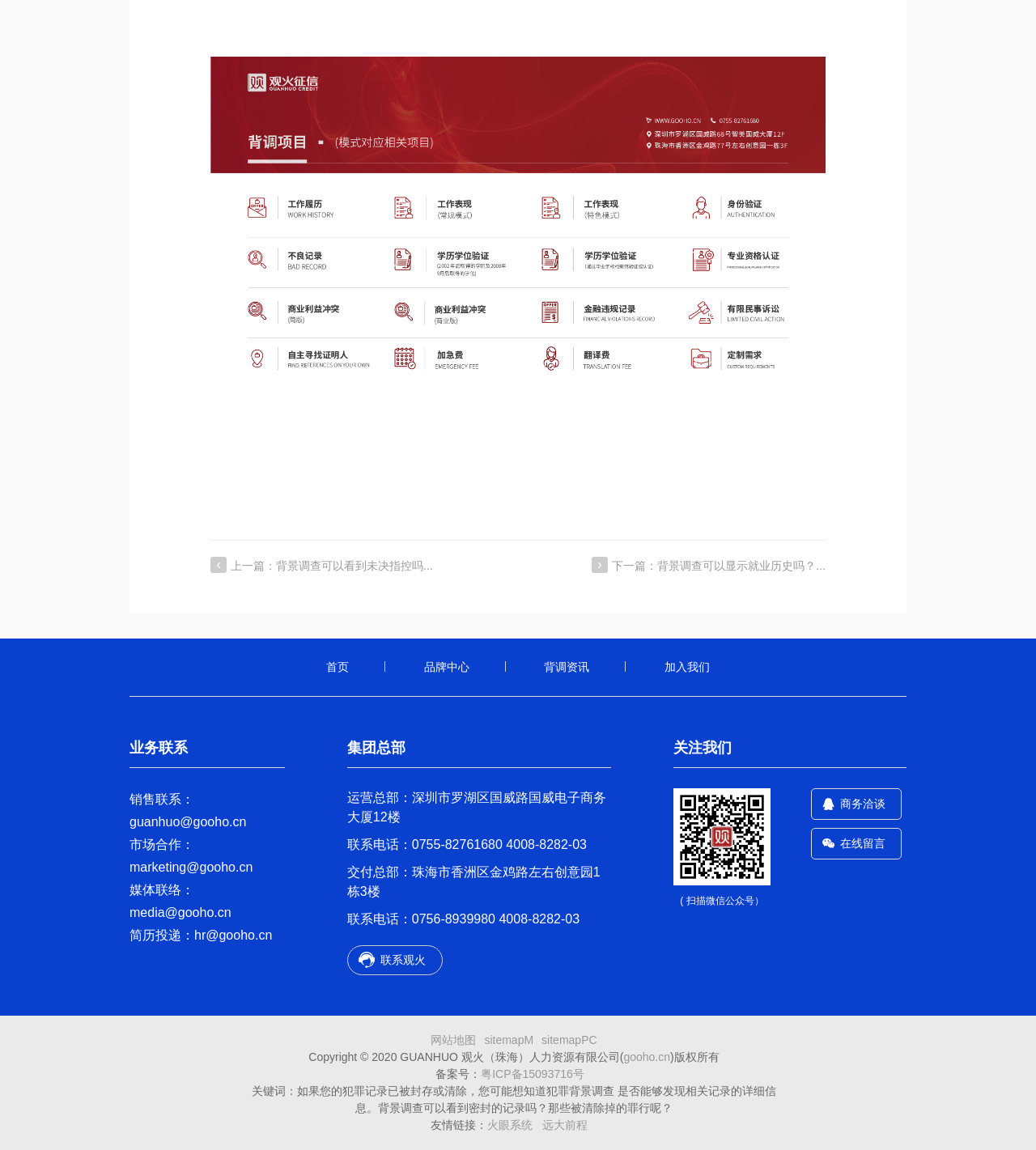What is the name of the company's public WeChat account?
Please provide a comprehensive answer to the question based on the webpage screenshot.

I found the name of the company's public WeChat account by looking at the '关注我们' section, where it shows a QR code with the text '( 扫描微信公众号）' and the name '观火'.